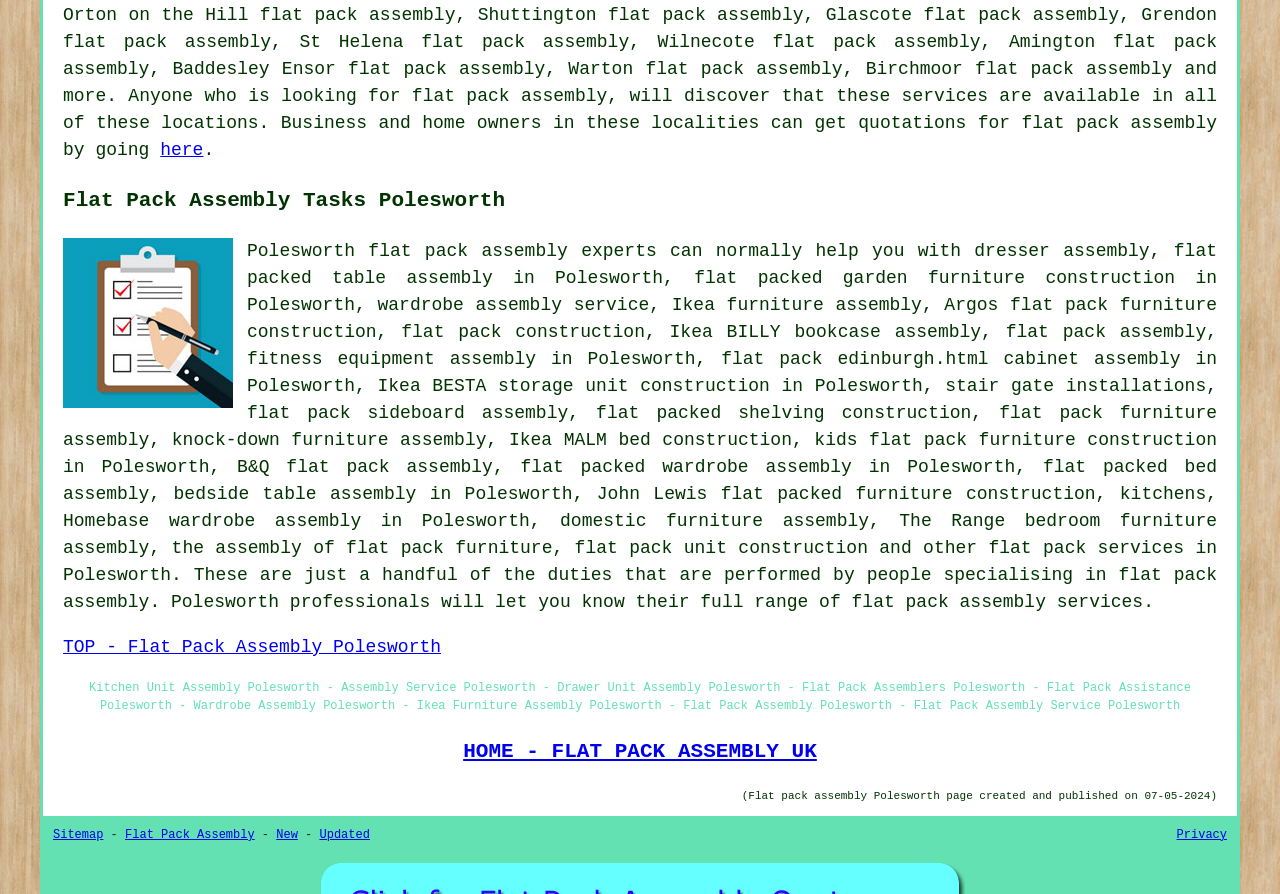Locate the bounding box coordinates of the clickable part needed for the task: "click on 'here' link".

[0.125, 0.157, 0.159, 0.179]